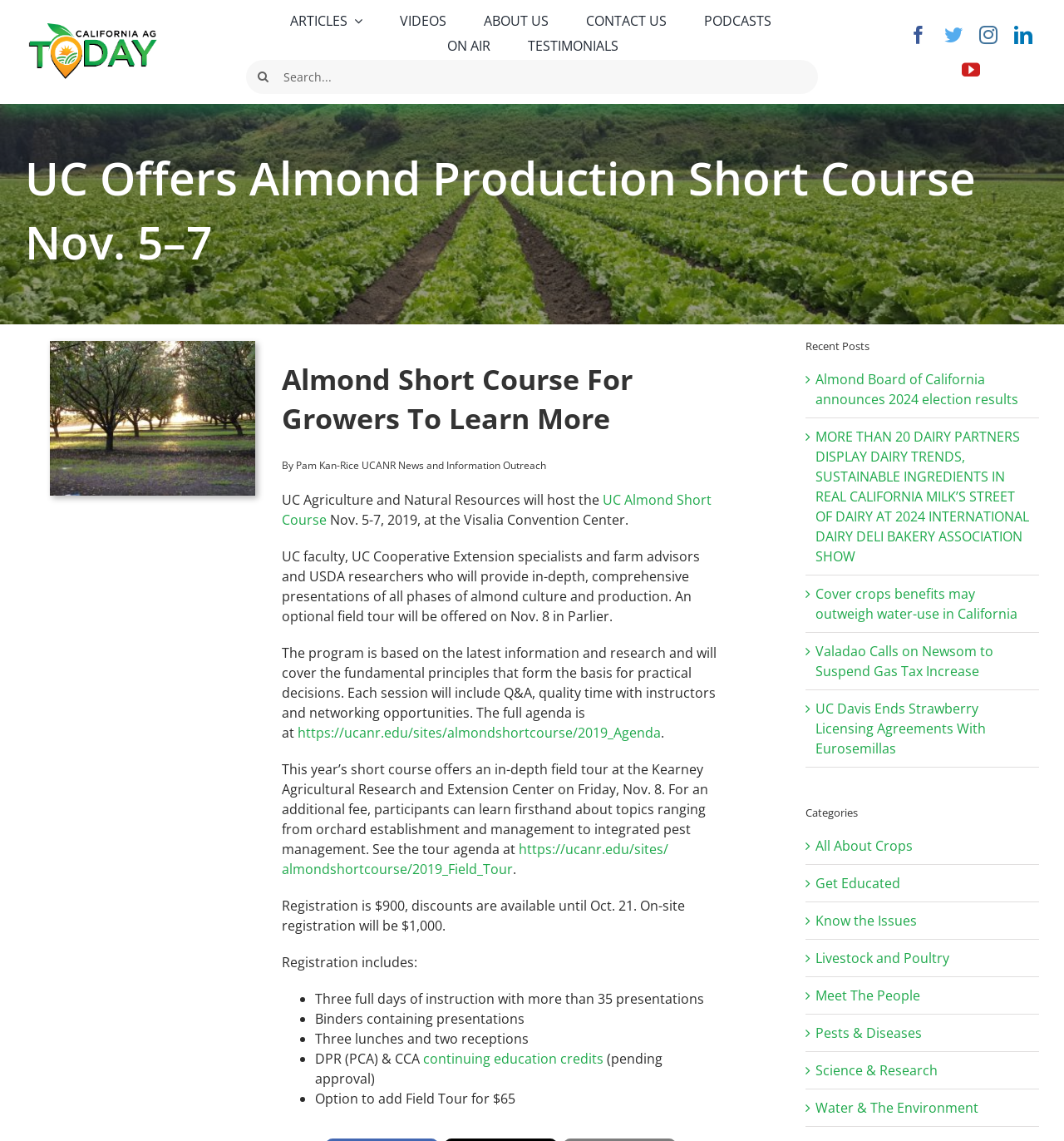Locate the headline of the webpage and generate its content.

UC Offers Almond Production Short Course Nov. 5–7